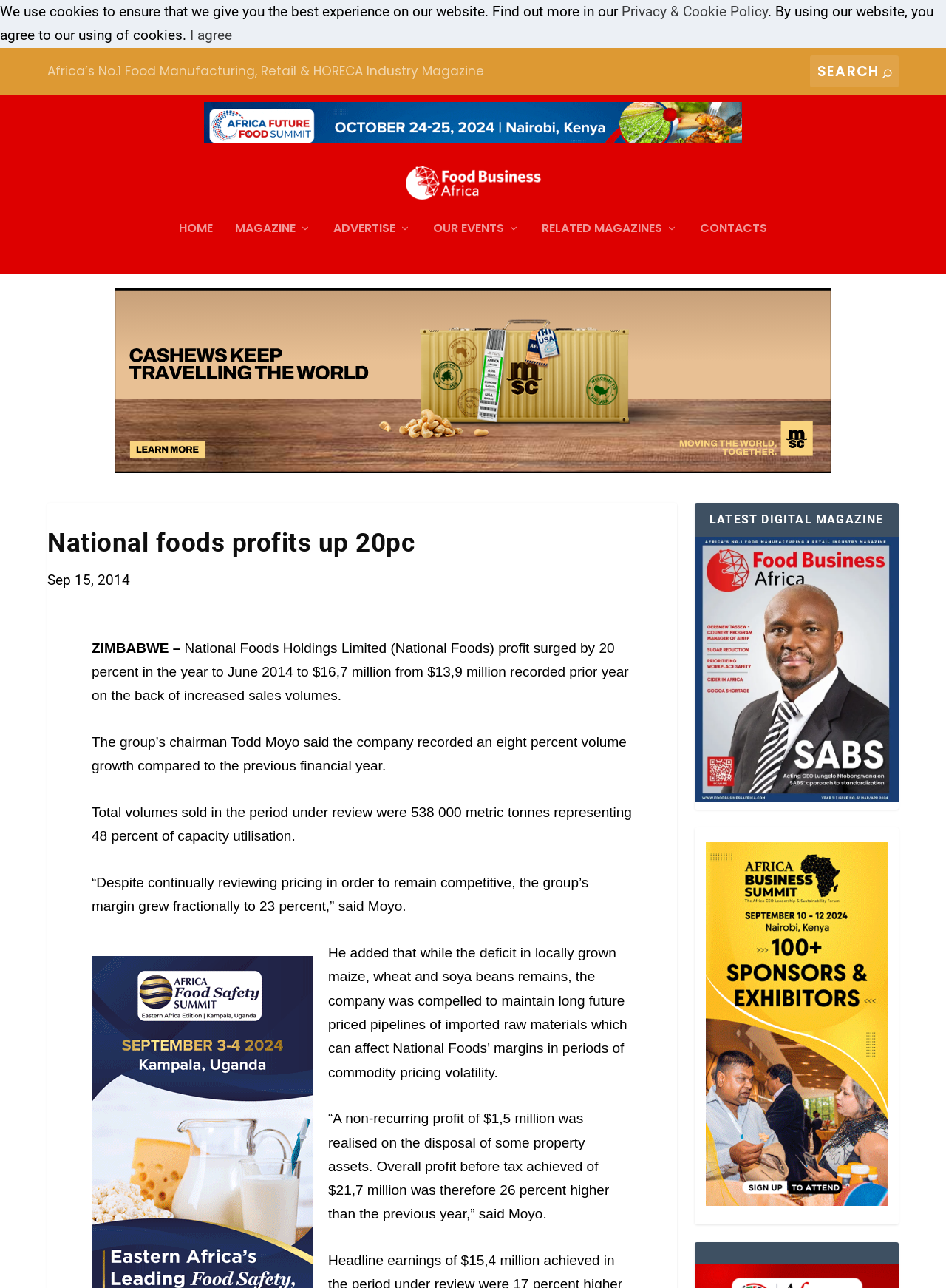Please determine the bounding box coordinates for the element with the description: "alt="Ad"".

[0.746, 0.653, 0.938, 0.937]